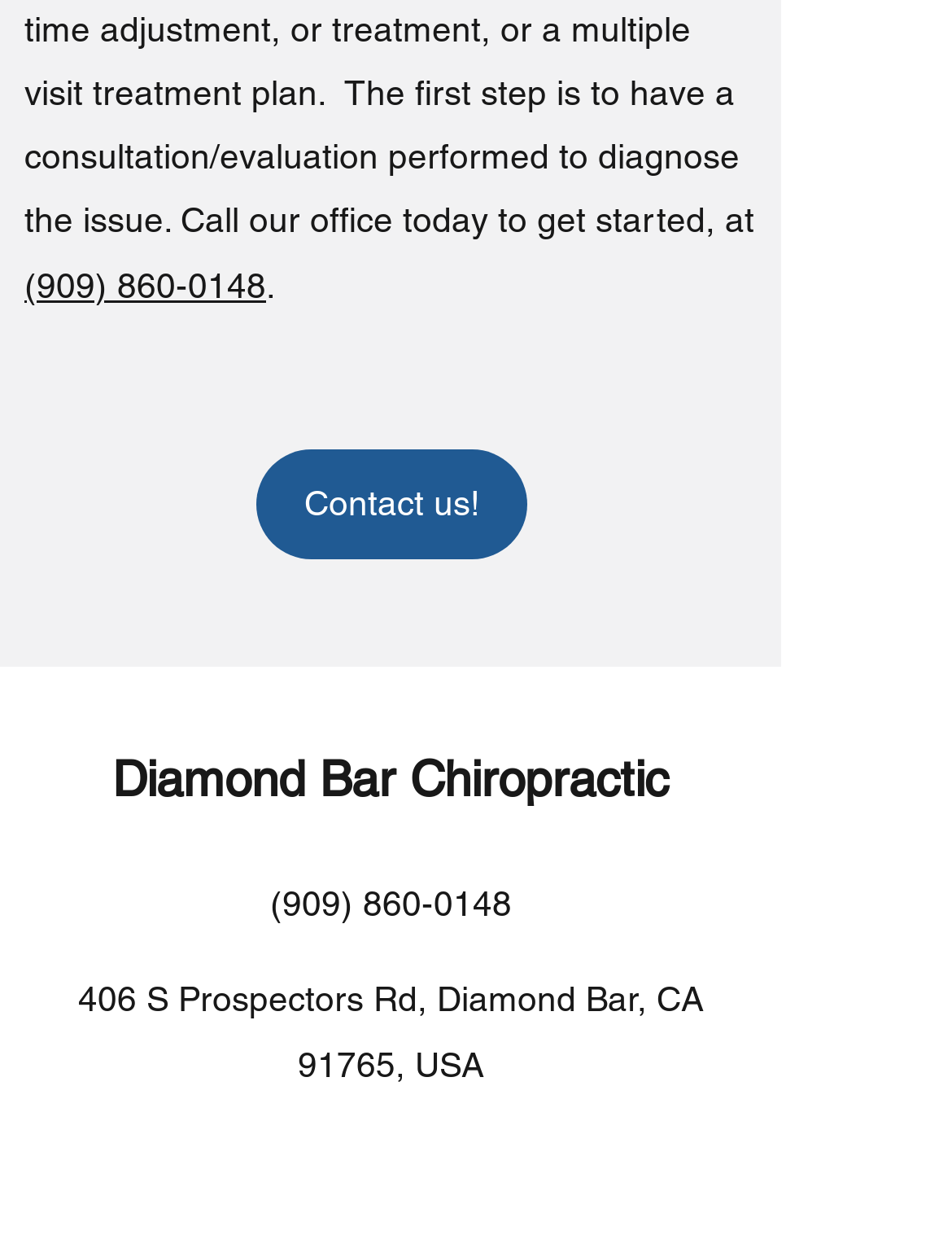What is the call to action for contacting the office?
Provide a concise answer using a single word or phrase based on the image.

Contact us!